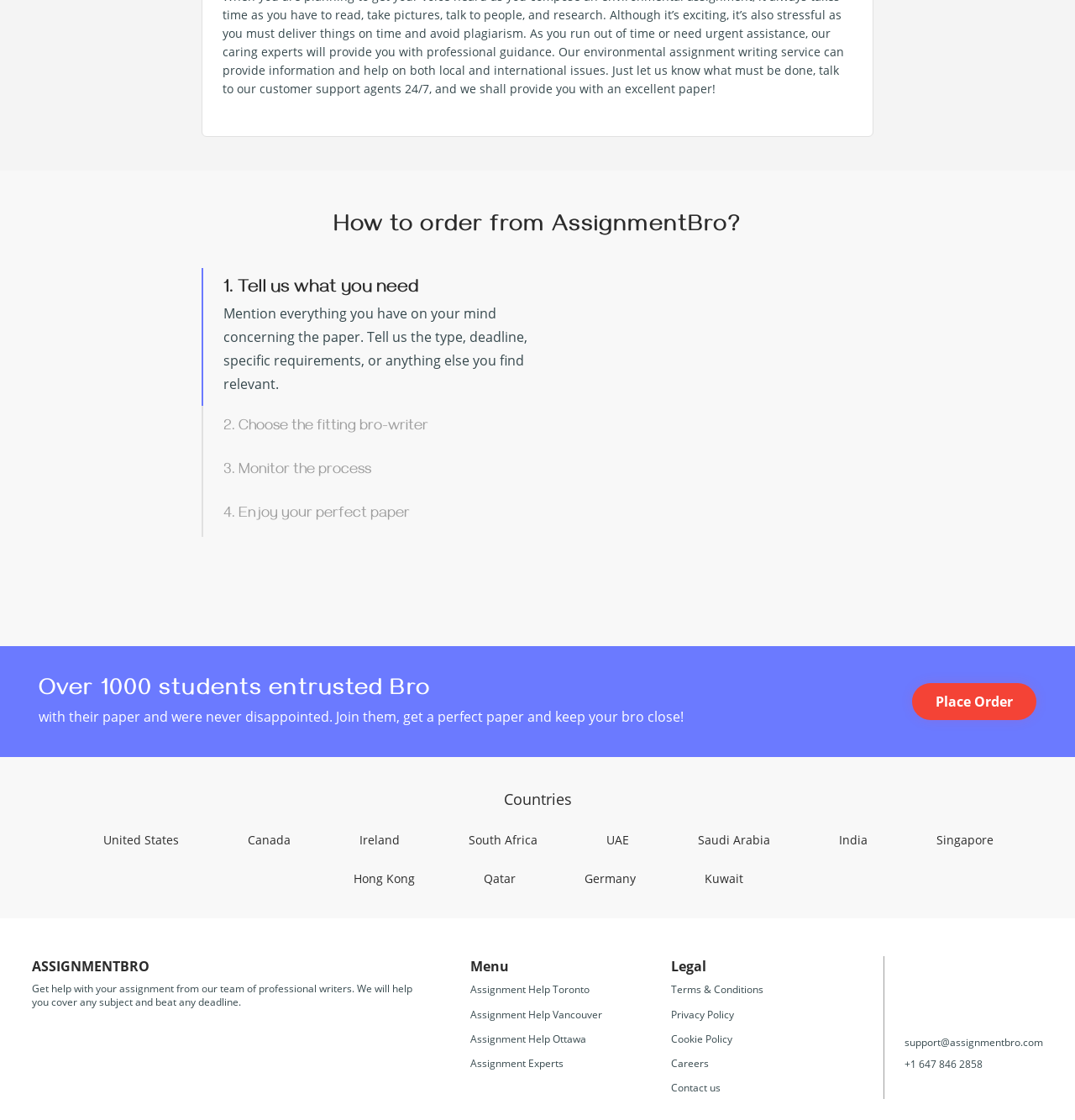Find the bounding box coordinates of the element you need to click on to perform this action: 'View terms and conditions'. The coordinates should be represented by four float values between 0 and 1, in the format [left, top, right, bottom].

[0.624, 0.877, 0.71, 0.89]